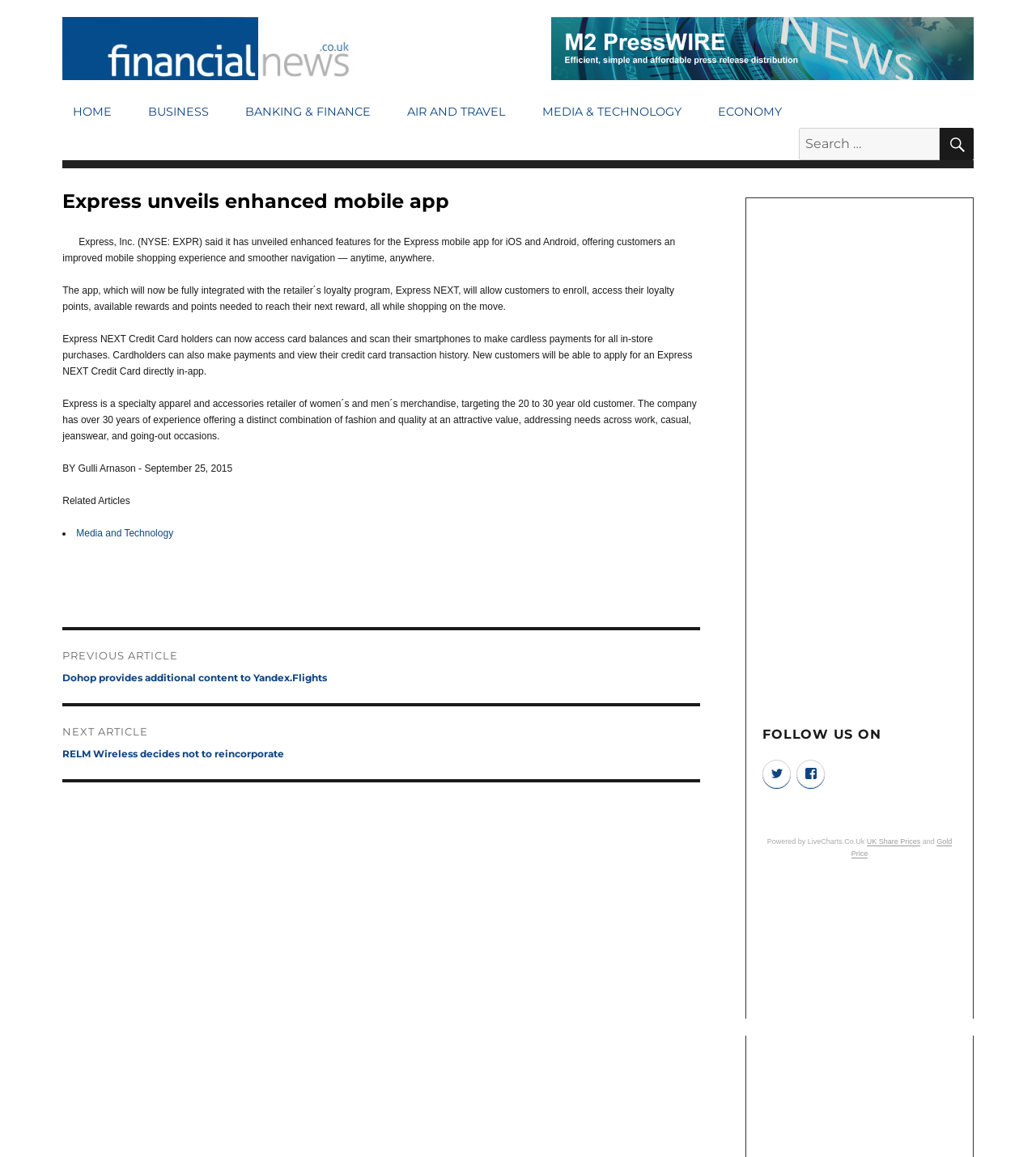What is the name of the company that unveiled an enhanced mobile app?
Please give a detailed and elaborate answer to the question.

The article mentions that 'Express, Inc. (NYSE: EXPR) said it has unveiled enhanced features for the Express mobile app for iOS and Android...' which indicates that the company that unveiled the enhanced mobile app is Express.